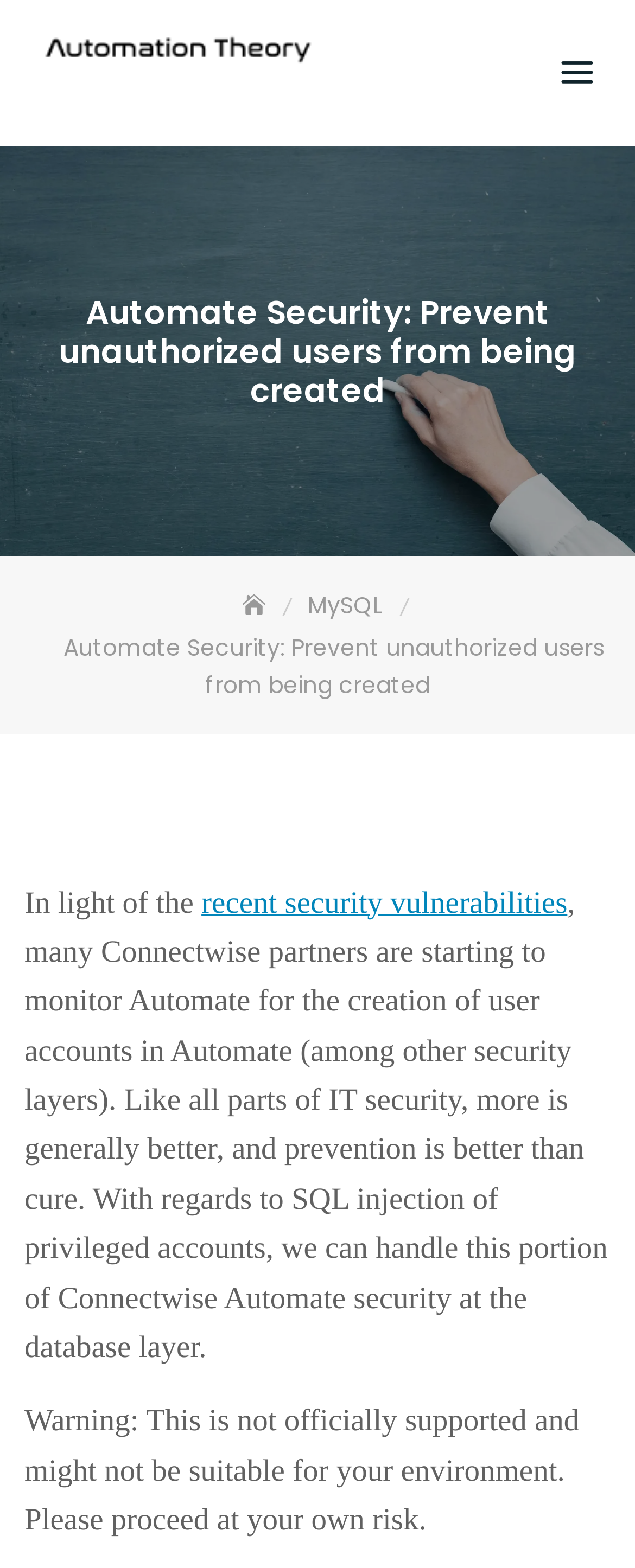Provide a one-word or short-phrase answer to the question:
What is the relation between SQL injection and privileged accounts?

Vulnerability